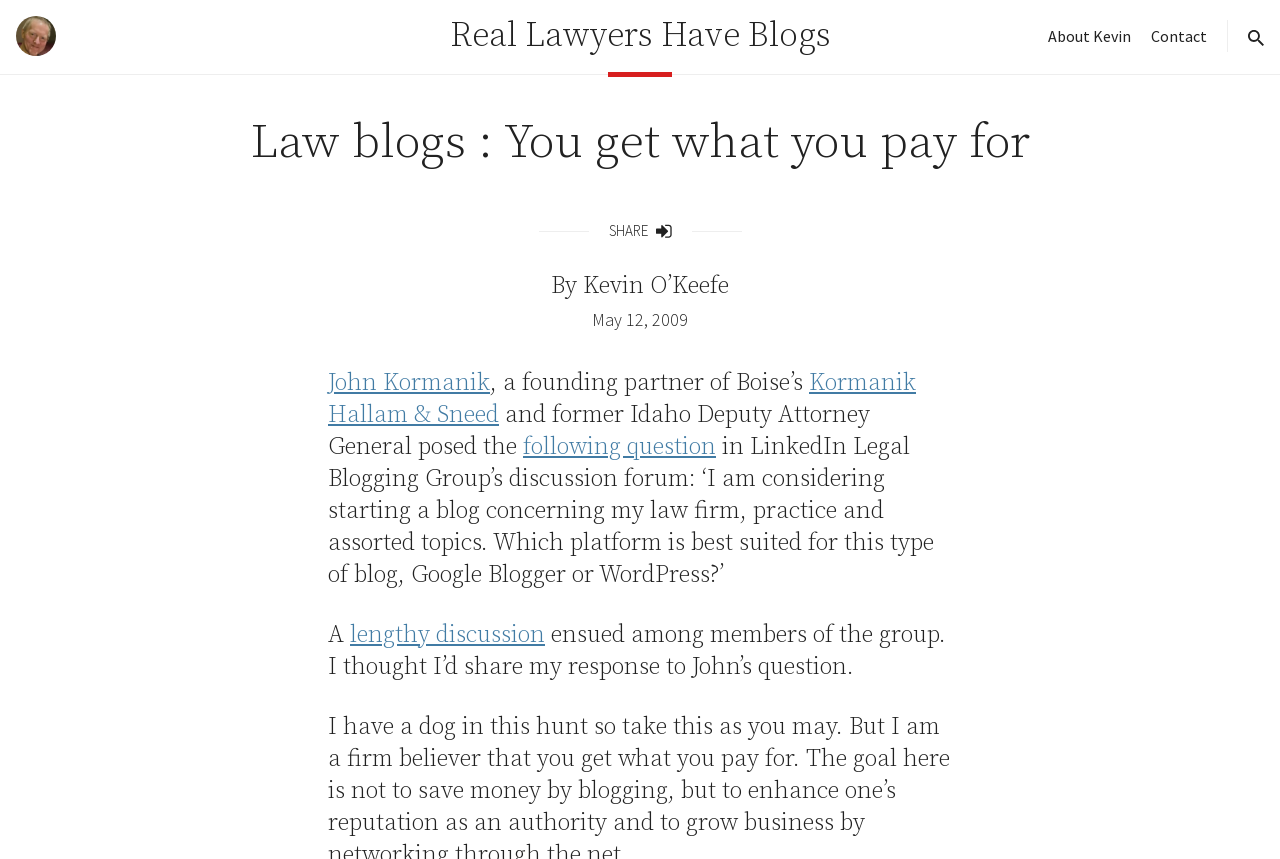Please identify the coordinates of the bounding box for the clickable region that will accomplish this instruction: "Search for a topic".

[0.975, 0.035, 0.988, 0.054]